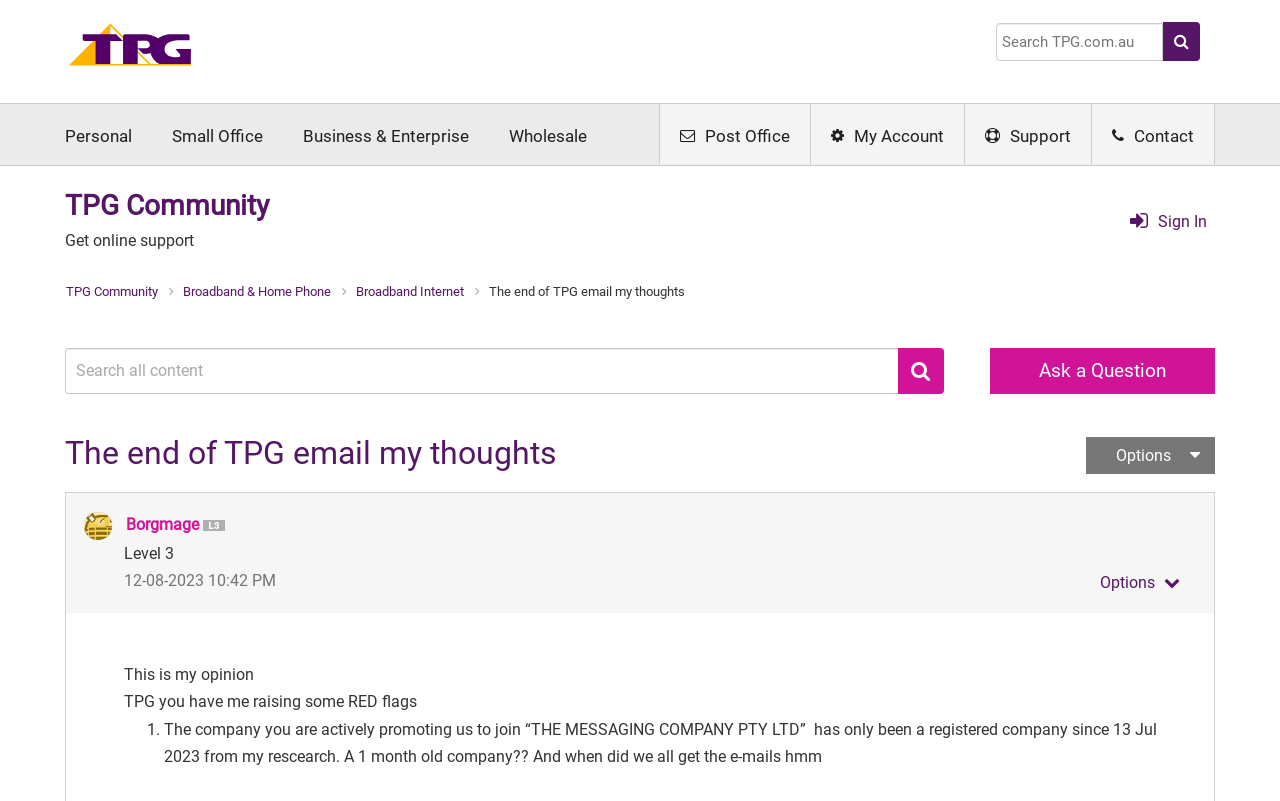Determine the bounding box coordinates of the clickable area required to perform the following instruction: "Check the product description". The coordinates should be represented as four float numbers between 0 and 1: [left, top, right, bottom].

None